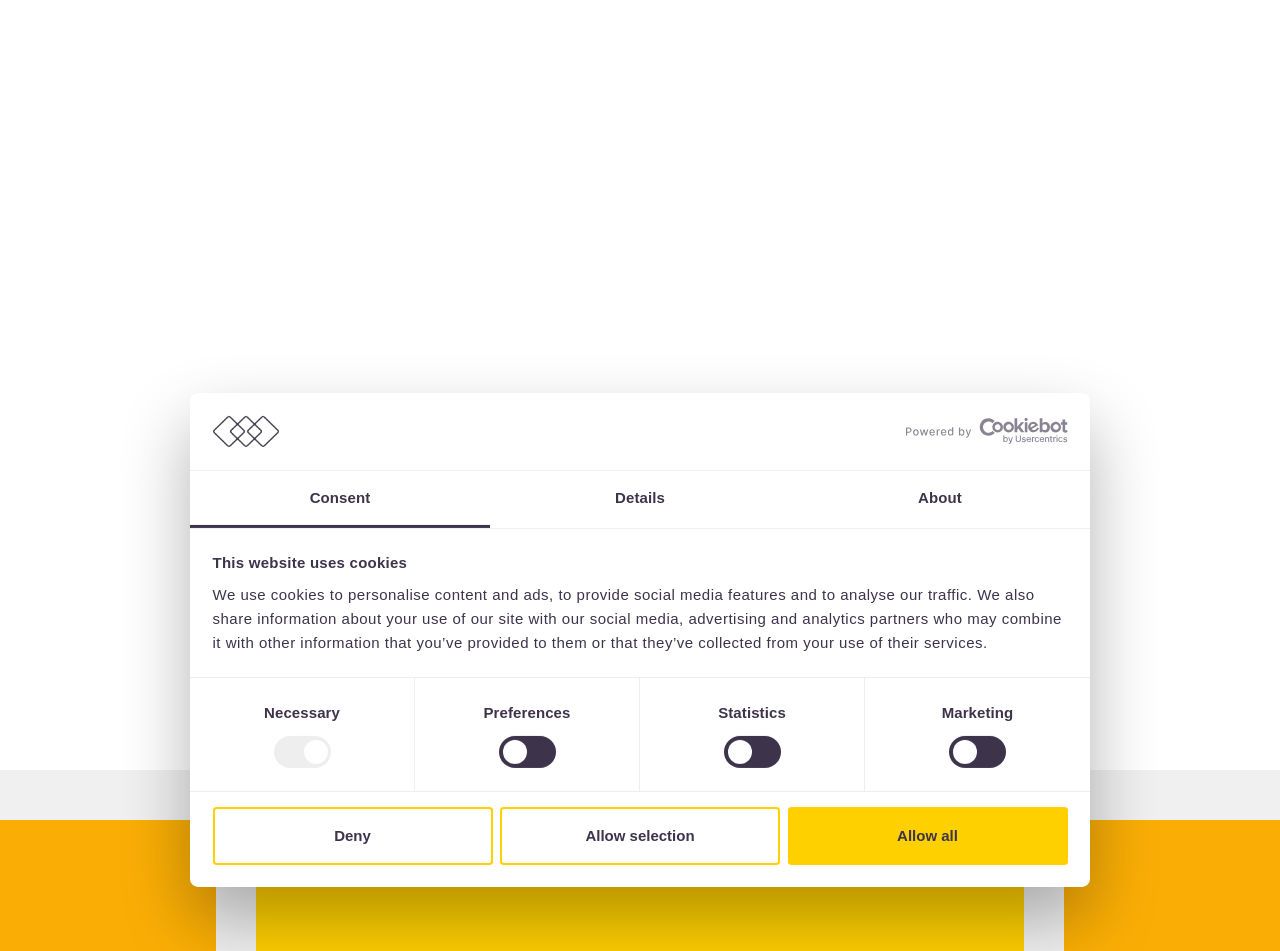Find and specify the bounding box coordinates that correspond to the clickable region for the instruction: "Open the link in a new window".

[0.697, 0.44, 0.834, 0.467]